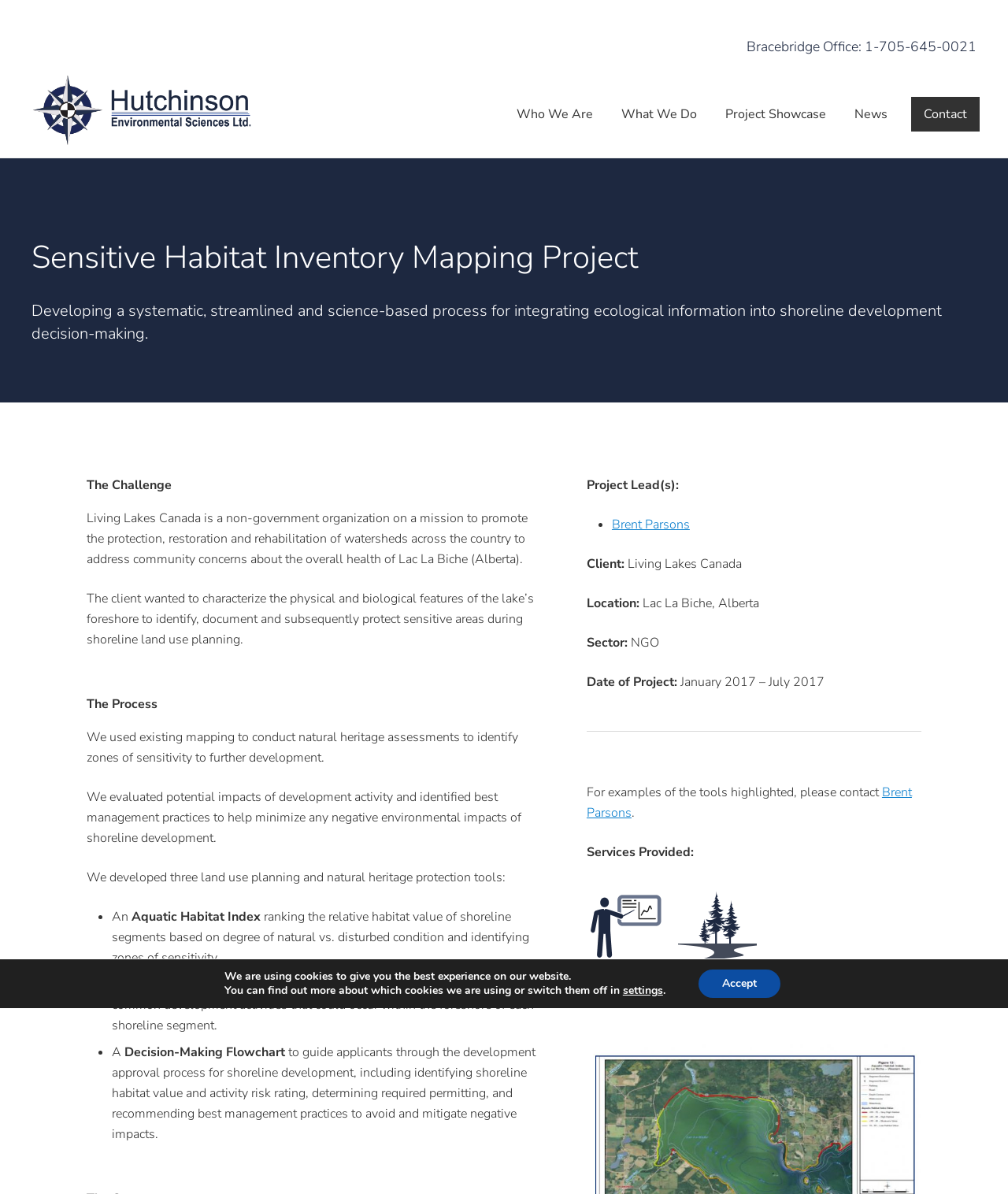What is the purpose of the Activity Risk Matrix?
Your answer should be a single word or phrase derived from the screenshot.

Rating environmental impacts of development activities